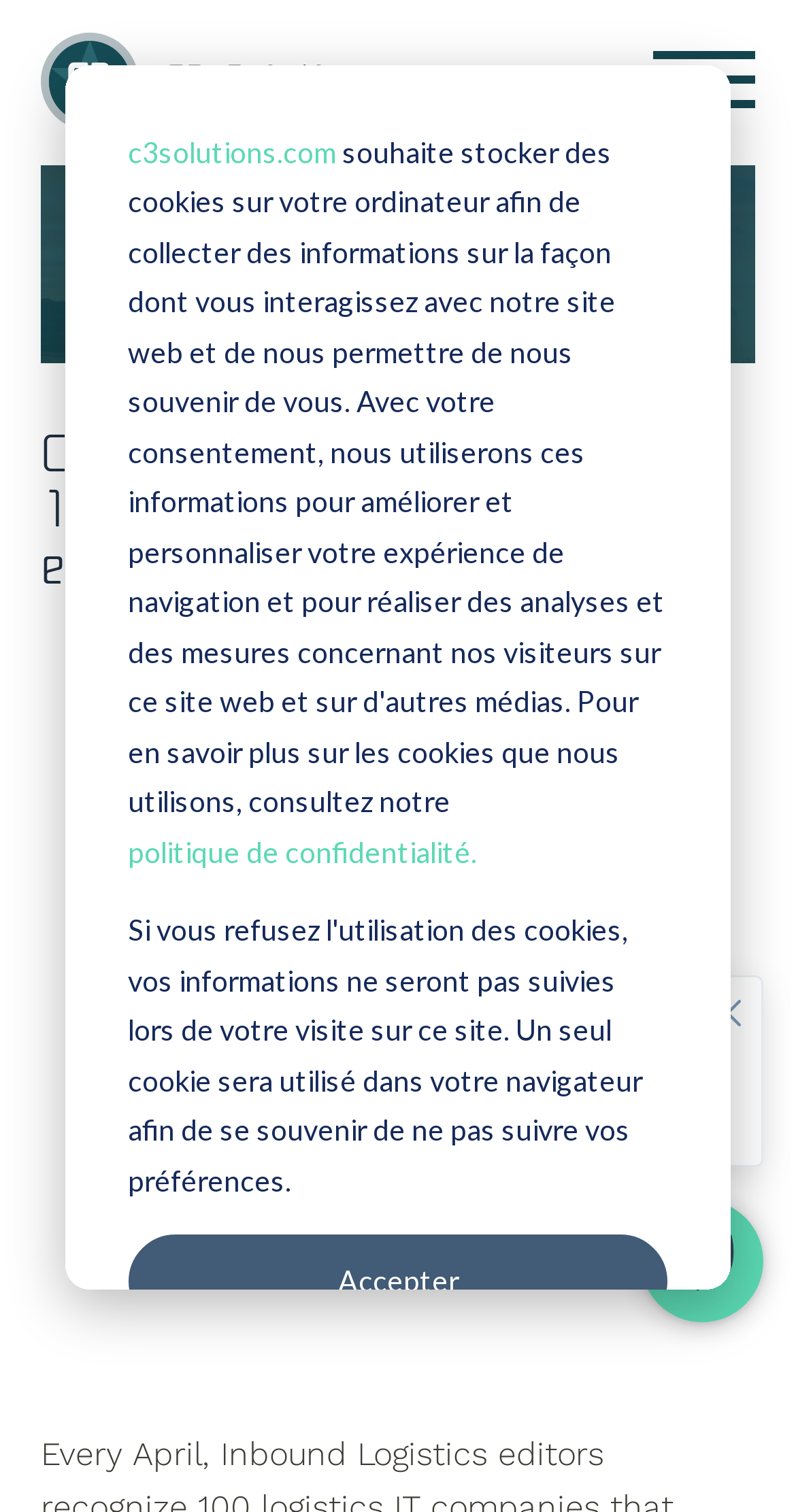Could you please study the image and provide a detailed answer to the question:
What is the relationship between C3 Solutions and the 100 best IT providers?

The webpage's content suggests that C3 Solutions has been named one of the top 100 logistics IT providers, indicating a relationship between the company and the list of top providers.